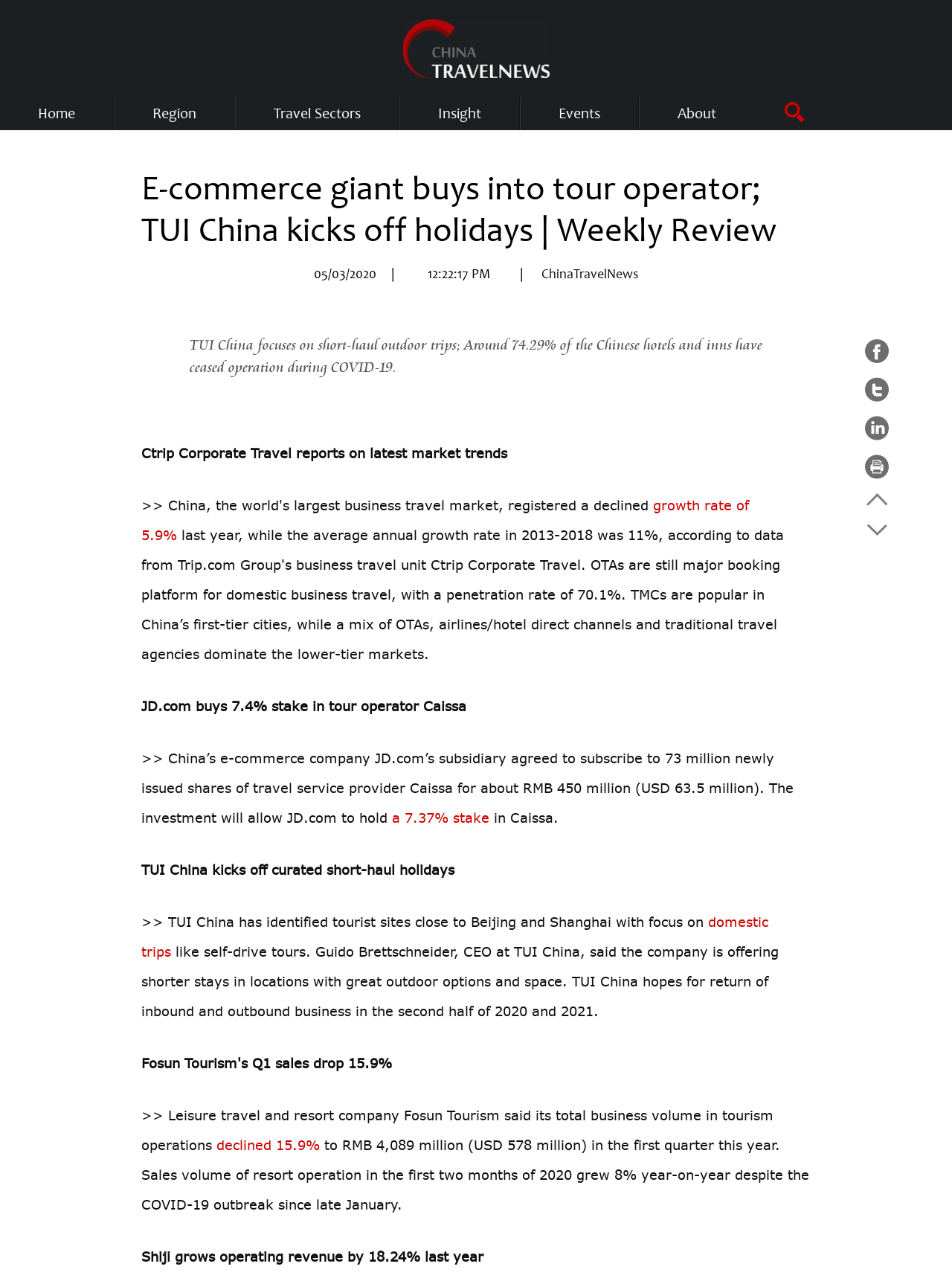What is the growth rate mentioned in the article?
Based on the image, provide a one-word or brief-phrase response.

5.9%